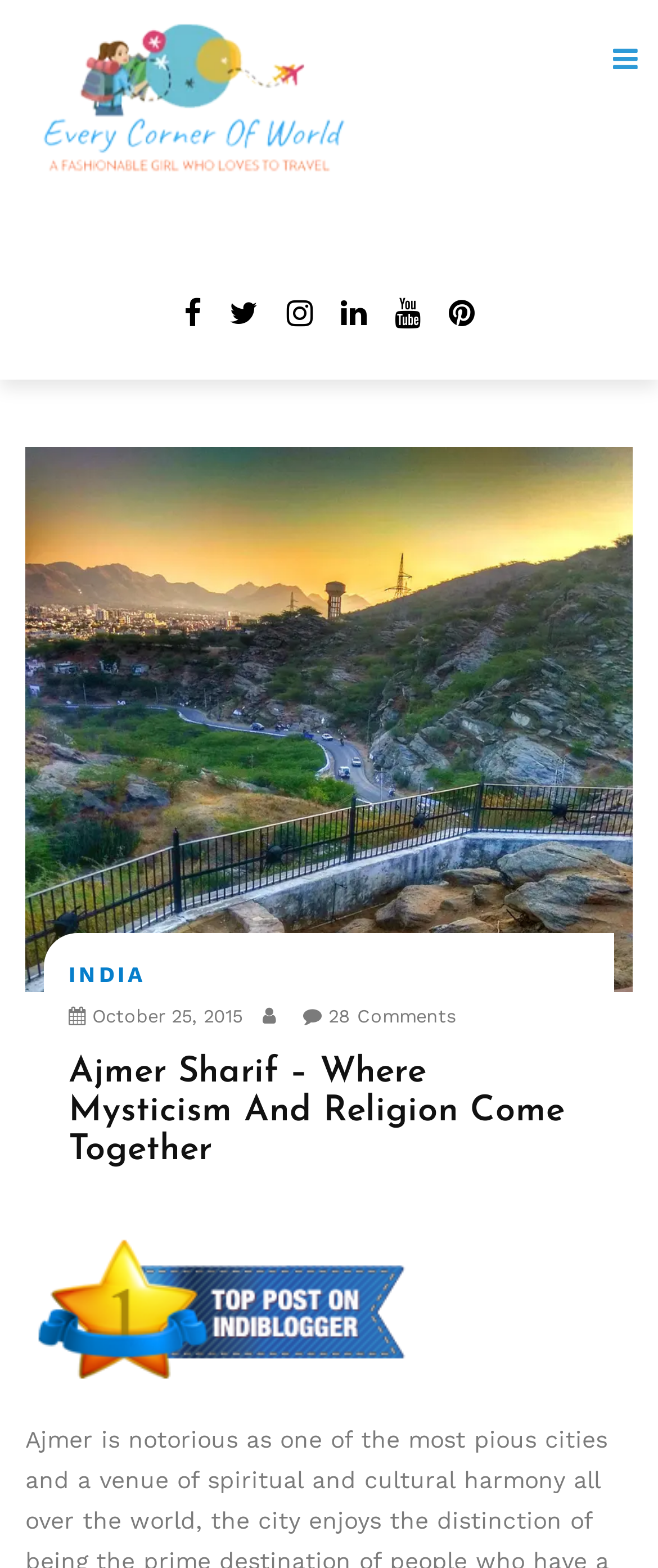What is the title of the main article?
Refer to the image and provide a thorough answer to the question.

The title of the main article is located below the social media links and is a heading element. It reads 'Ajmer Sharif – Where Mysticism And Religion Come Together'.